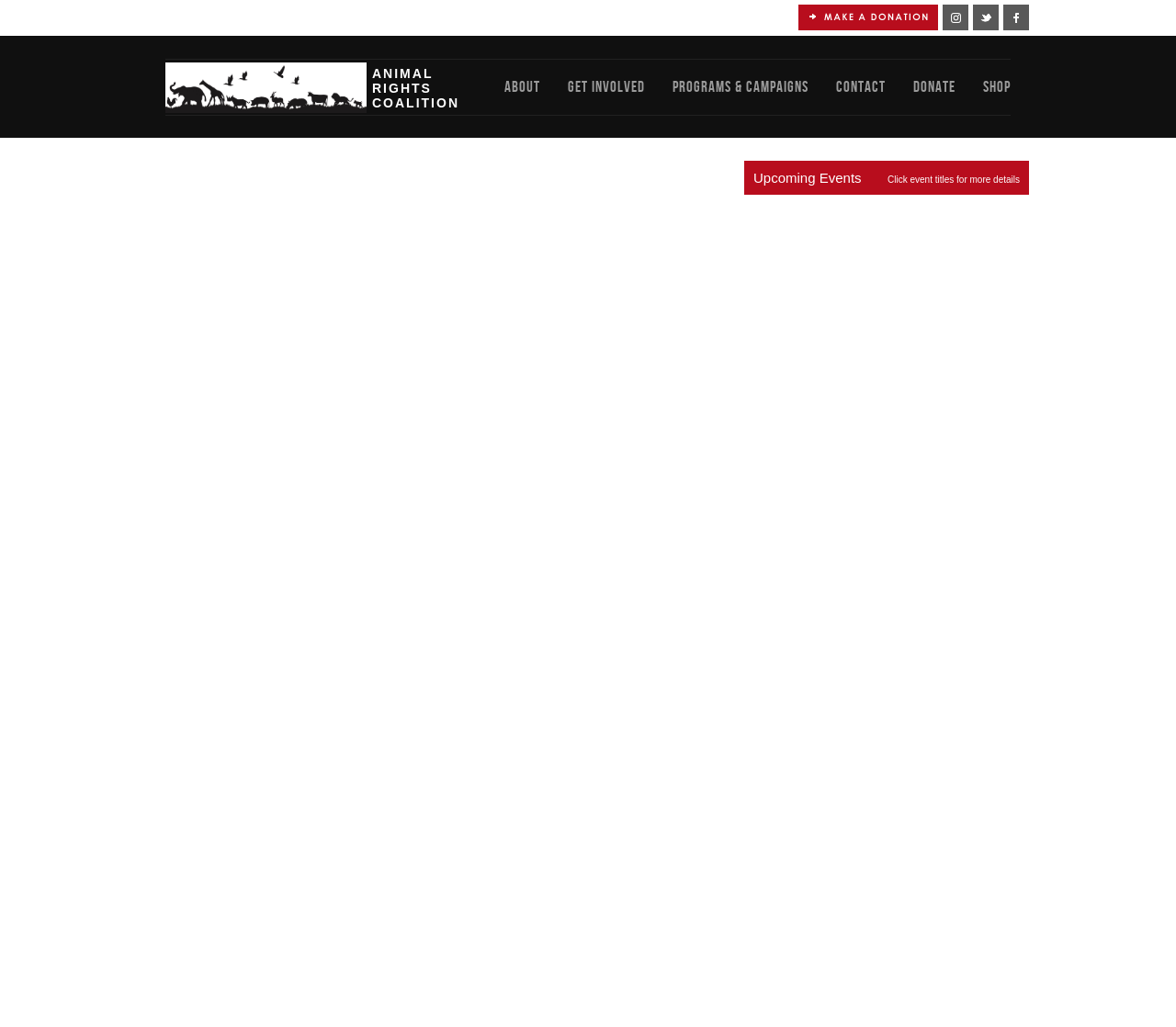Respond concisely with one word or phrase to the following query:
What is the purpose of this website?

Animal Rights